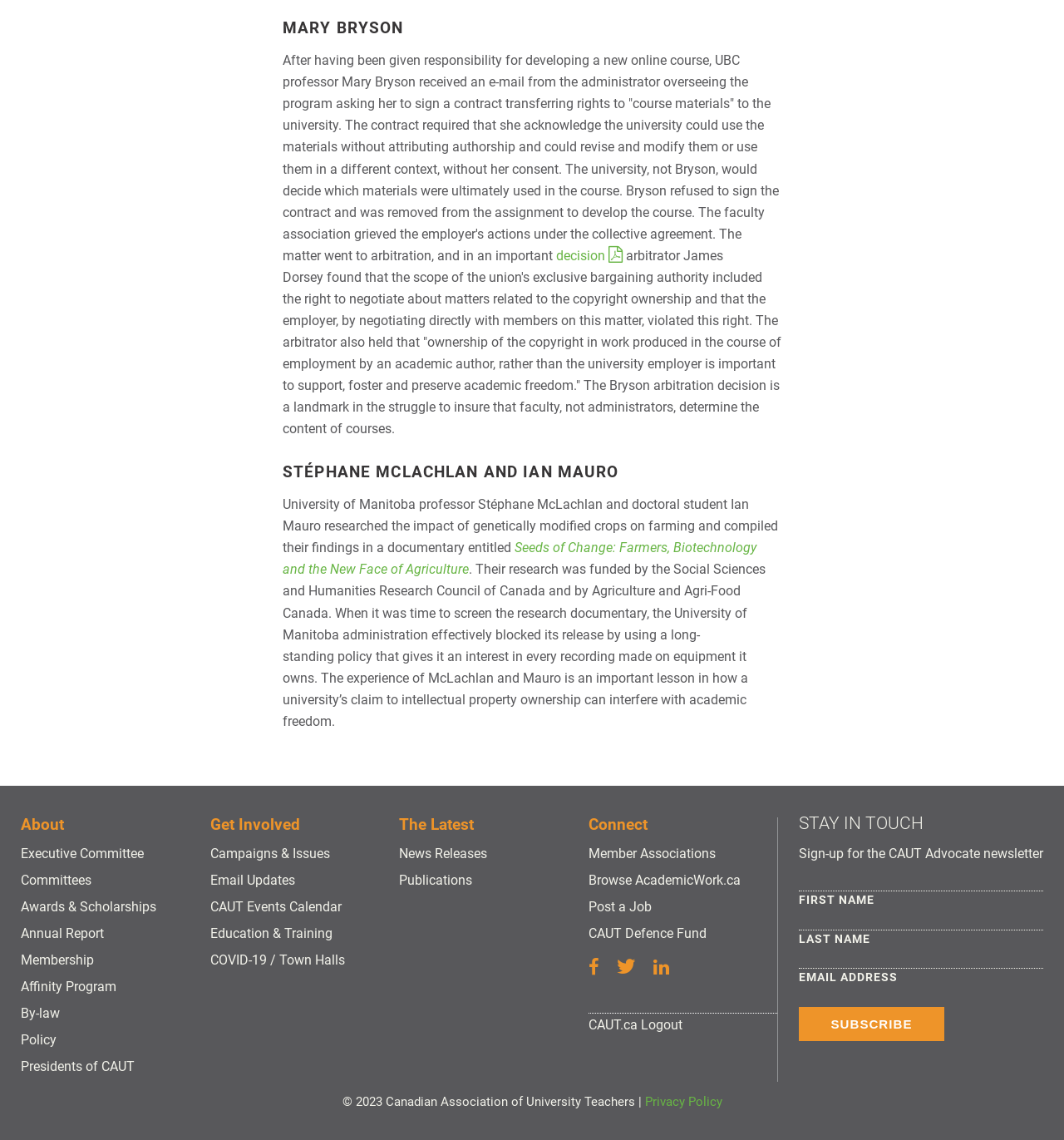What is the topic of the first paragraph?
Answer the question with just one word or phrase using the image.

academic freedom